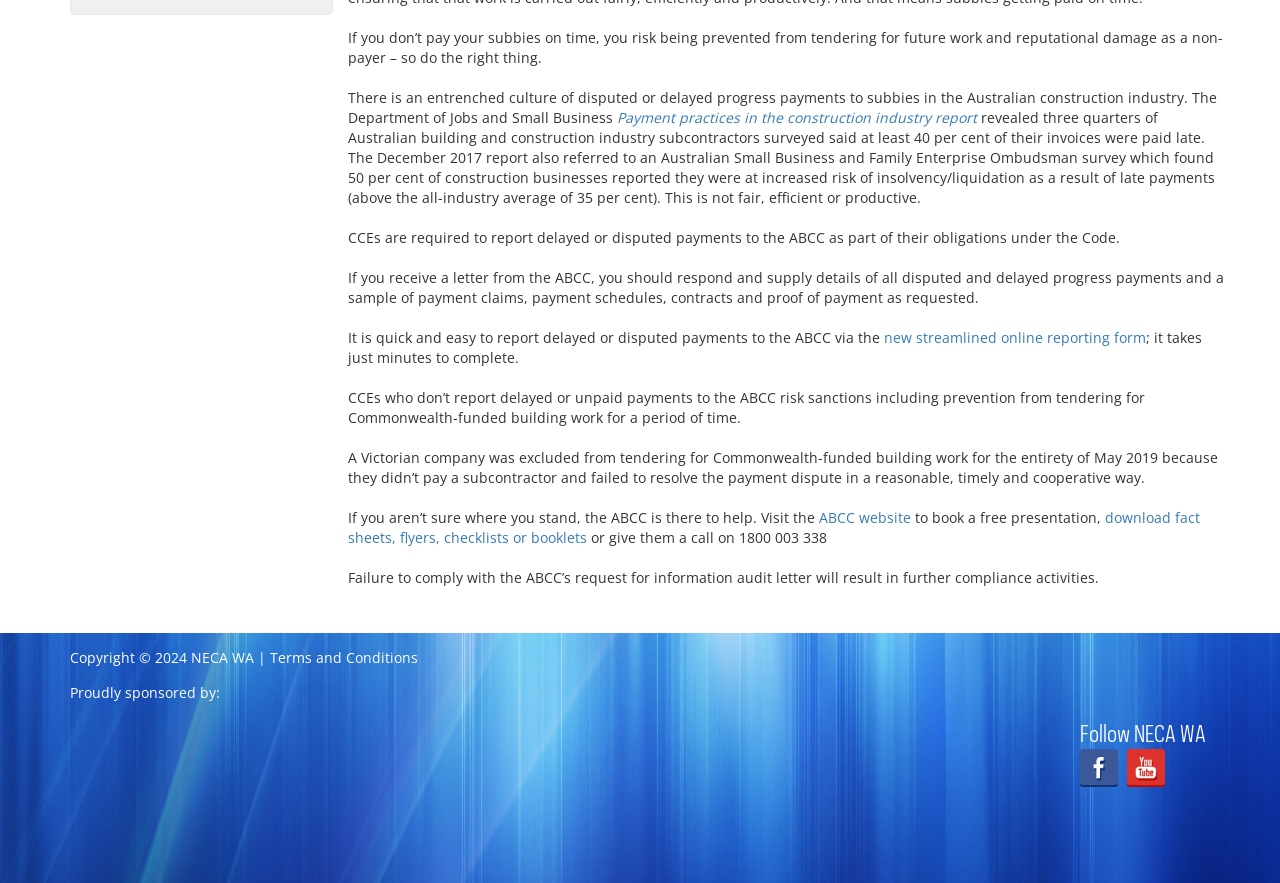Determine the bounding box coordinates of the UI element described below. Use the format (top-left x, top-left y, bottom-right x, bottom-right y) with floating point numbers between 0 and 1: Electrical Group Training (EGT)

[0.055, 0.033, 0.259, 0.107]